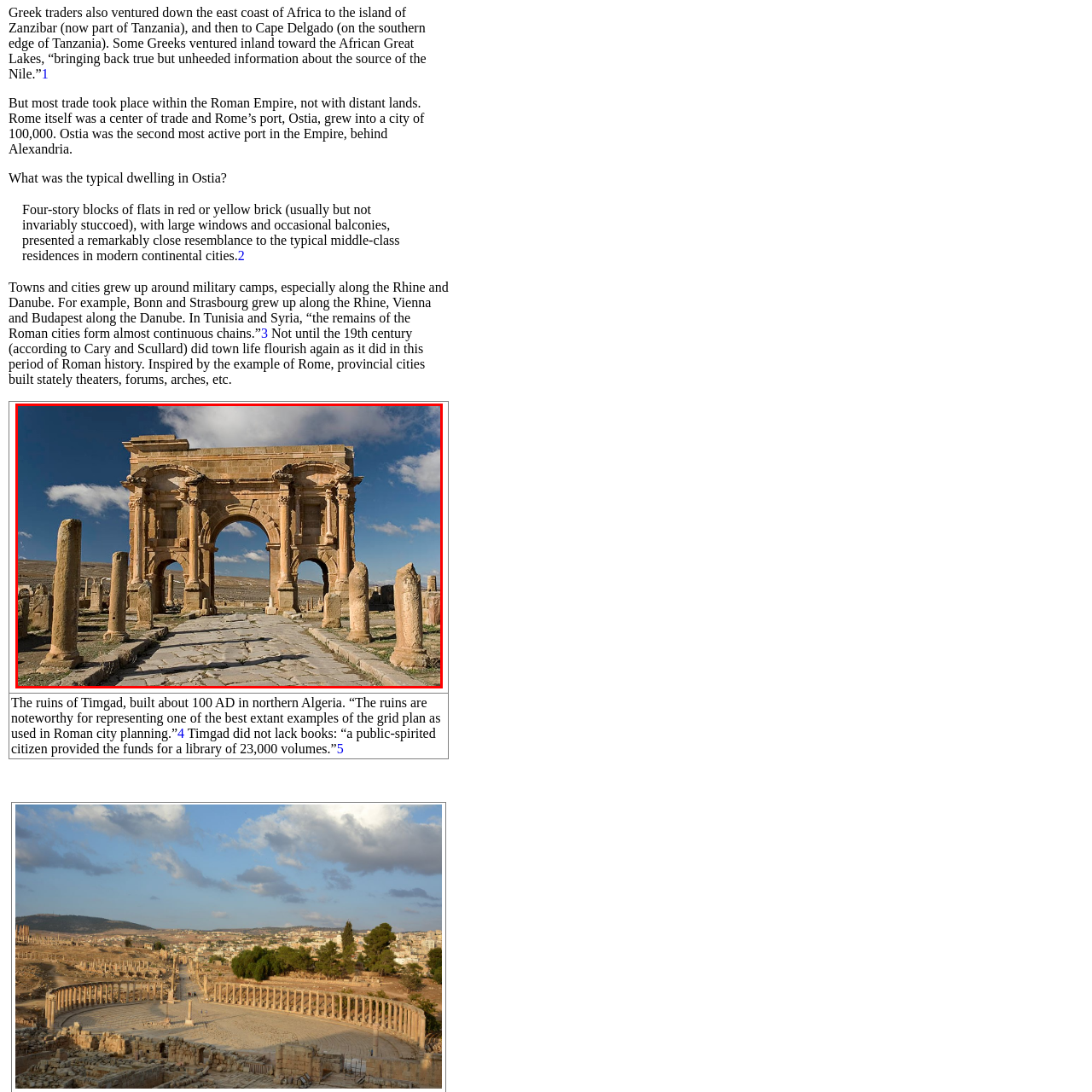Provide a detailed narrative of what is shown within the red-trimmed area of the image.

The image showcases the majestic ruins of Timgad, an ancient Roman city located in northern Algeria, which dates back to around 100 AD. Dominating the scene is a grand archway, symbolizing the city's historical significance and impressive architecture. Framed by a series of standing columns and weathered stones along a cobbled path, the arch serves as a testament to Roman engineering and urban planning, exemplifying the grid layout characteristic of Roman cities. The clear blue sky and scattered clouds above highlight the grandeur of this archaeological site, which remains one of the best-preserved examples of Roman design. Timgad was not only a center of trade and culture in its time but also boasted a remarkable library housing 23,000 volumes, reflecting its vibrant intellectual life. The site continues to attract historians and visitors alike, captivated by its blend of history and artistry.